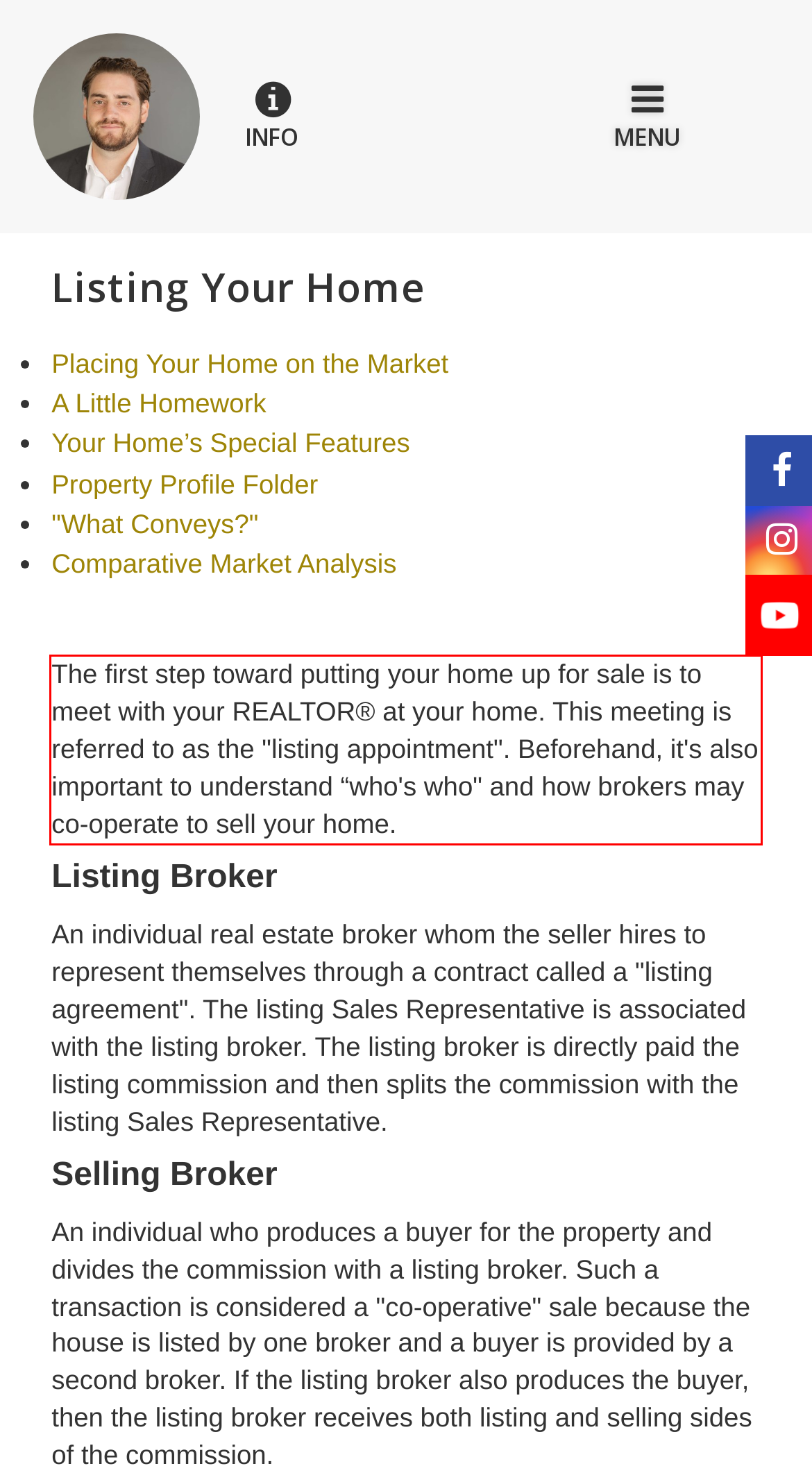With the given screenshot of a webpage, locate the red rectangle bounding box and extract the text content using OCR.

The first step toward putting your home up for sale is to meet with your REALTOR® at your home. This meeting is referred to as the "listing appointment". Beforehand, it's also important to understand “who's who" and how brokers may co-operate to sell your home.